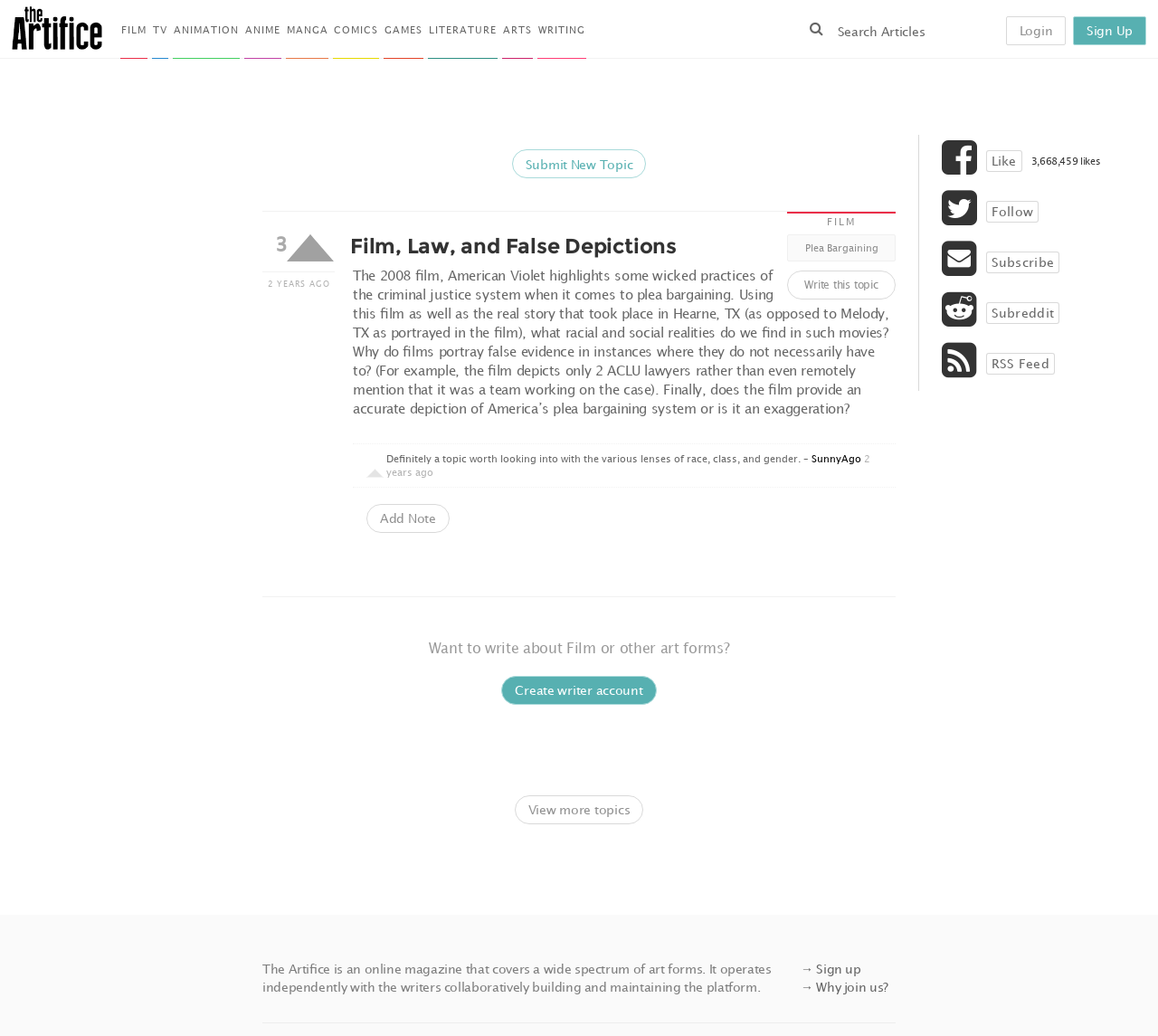Locate the bounding box coordinates of the element to click to perform the following action: 'Visit the 'Recent Posts' section'. The coordinates should be given as four float values between 0 and 1, in the form of [left, top, right, bottom].

None